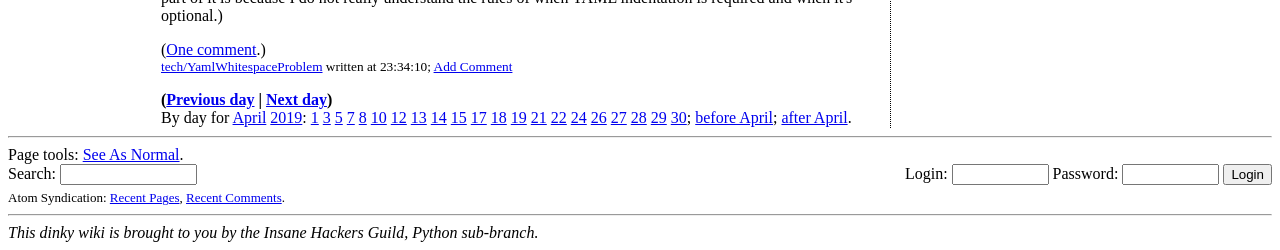Provide a brief response to the question below using one word or phrase:
What is the date of the post?

April 1, 2019